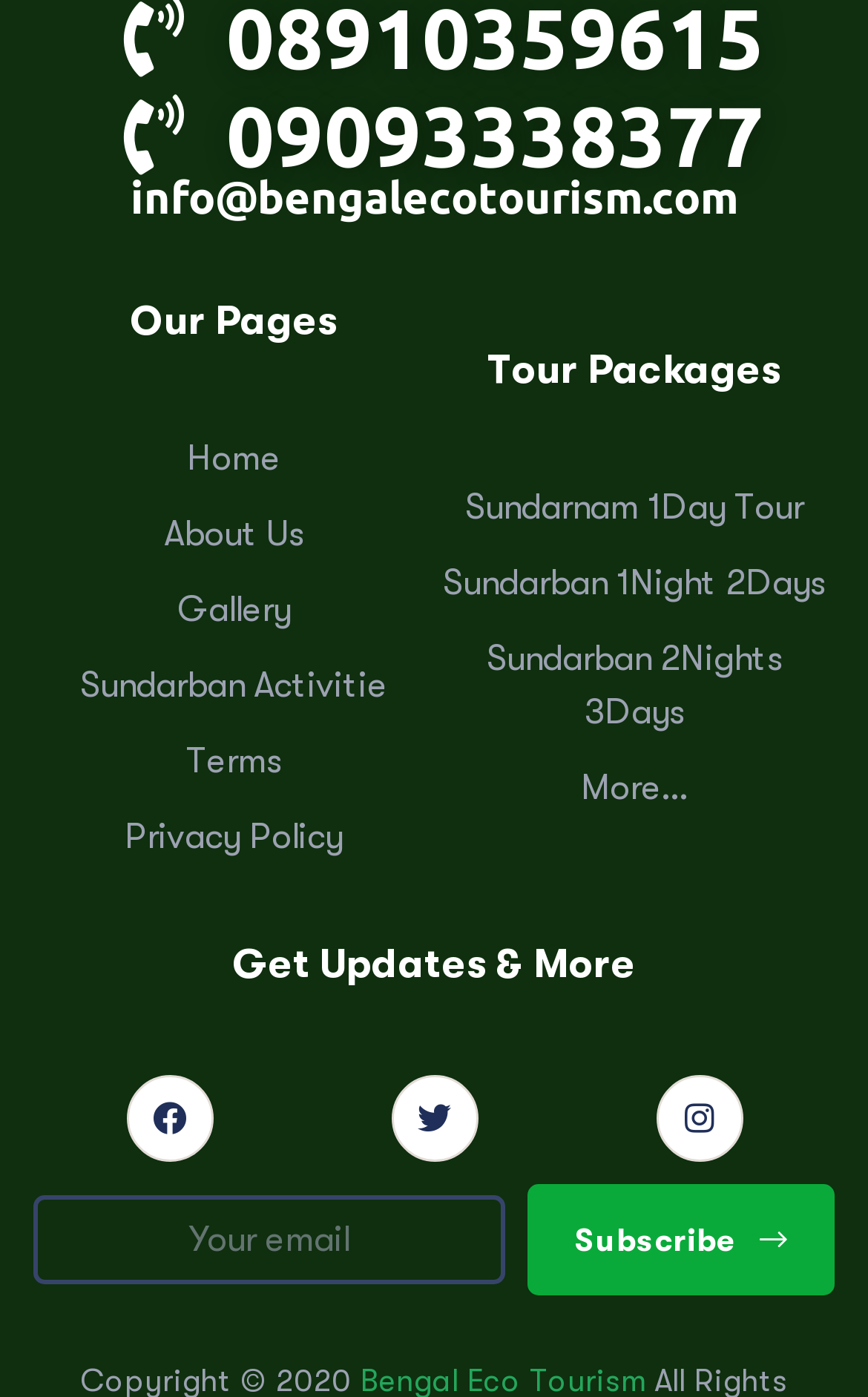Identify the bounding box coordinates for the element you need to click to achieve the following task: "View 'Sundarban 1Day Tour' package". The coordinates must be four float values ranging from 0 to 1, formatted as [left, top, right, bottom].

[0.5, 0.344, 0.962, 0.382]